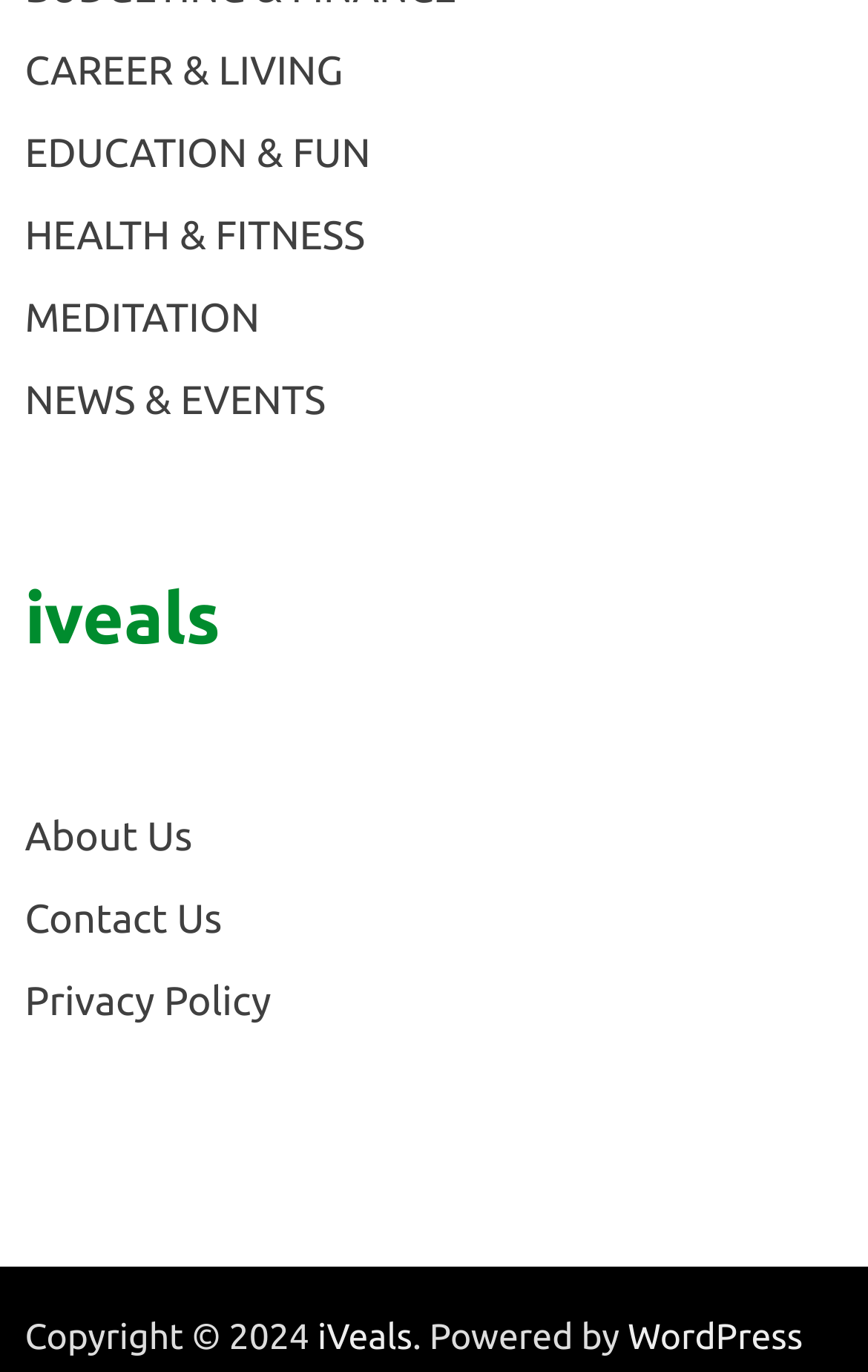Please respond to the question with a concise word or phrase:
What is the first category on the webpage?

CAREER & LIVING